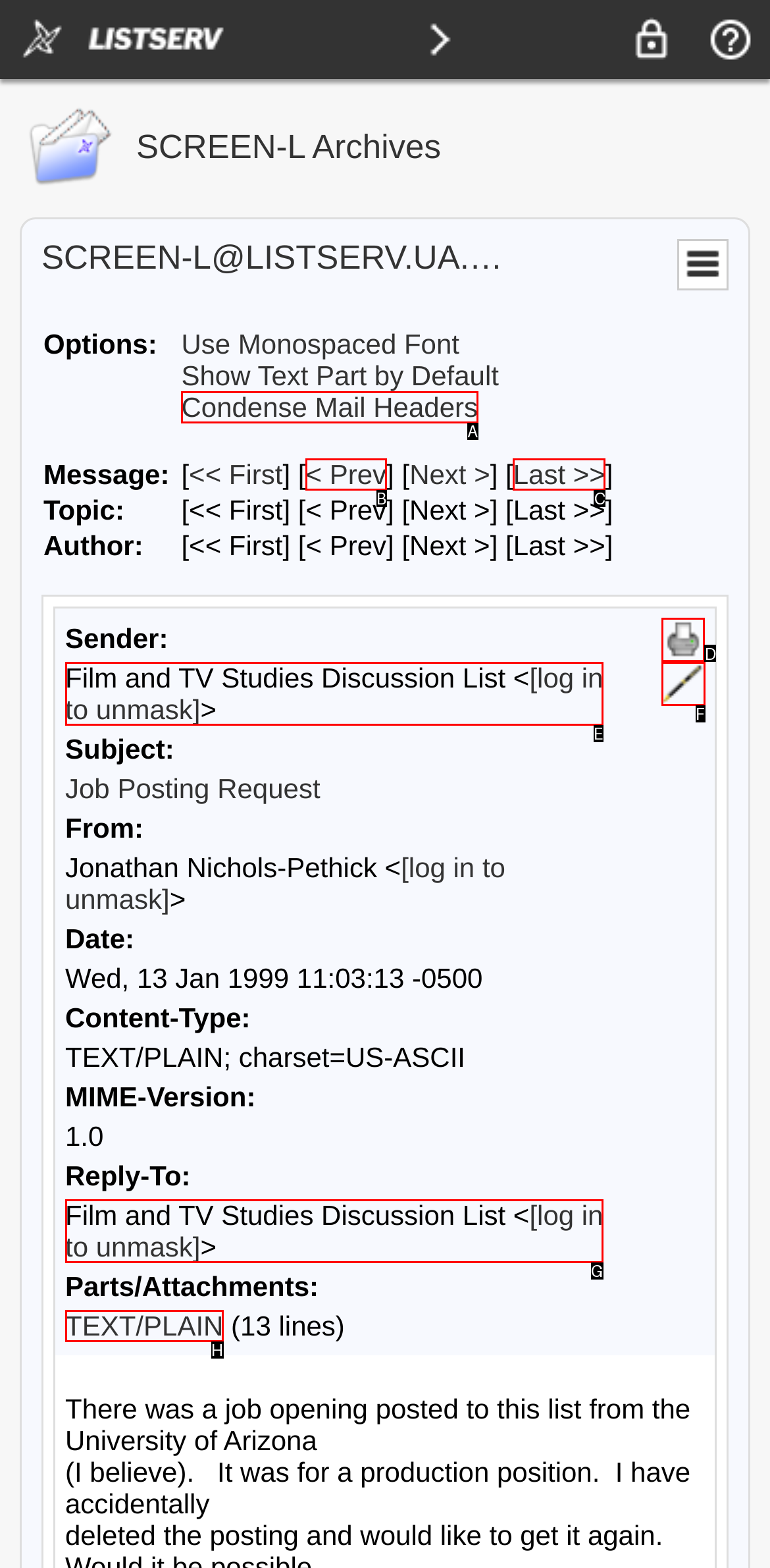Select the HTML element to finish the task: Print the current message Reply with the letter of the correct option.

D